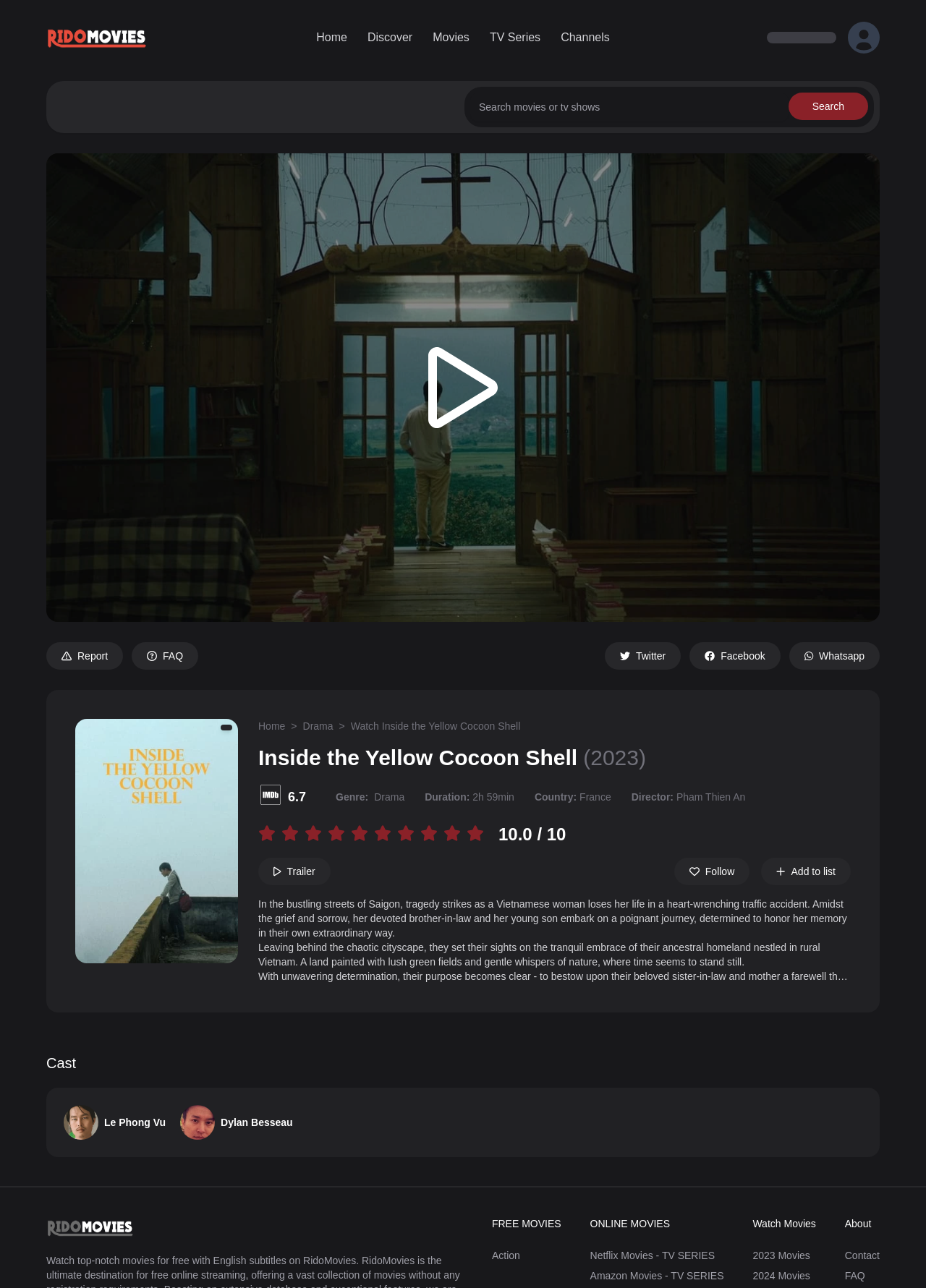Is there a trailer button?
Refer to the image and answer the question using a single word or phrase.

Yes